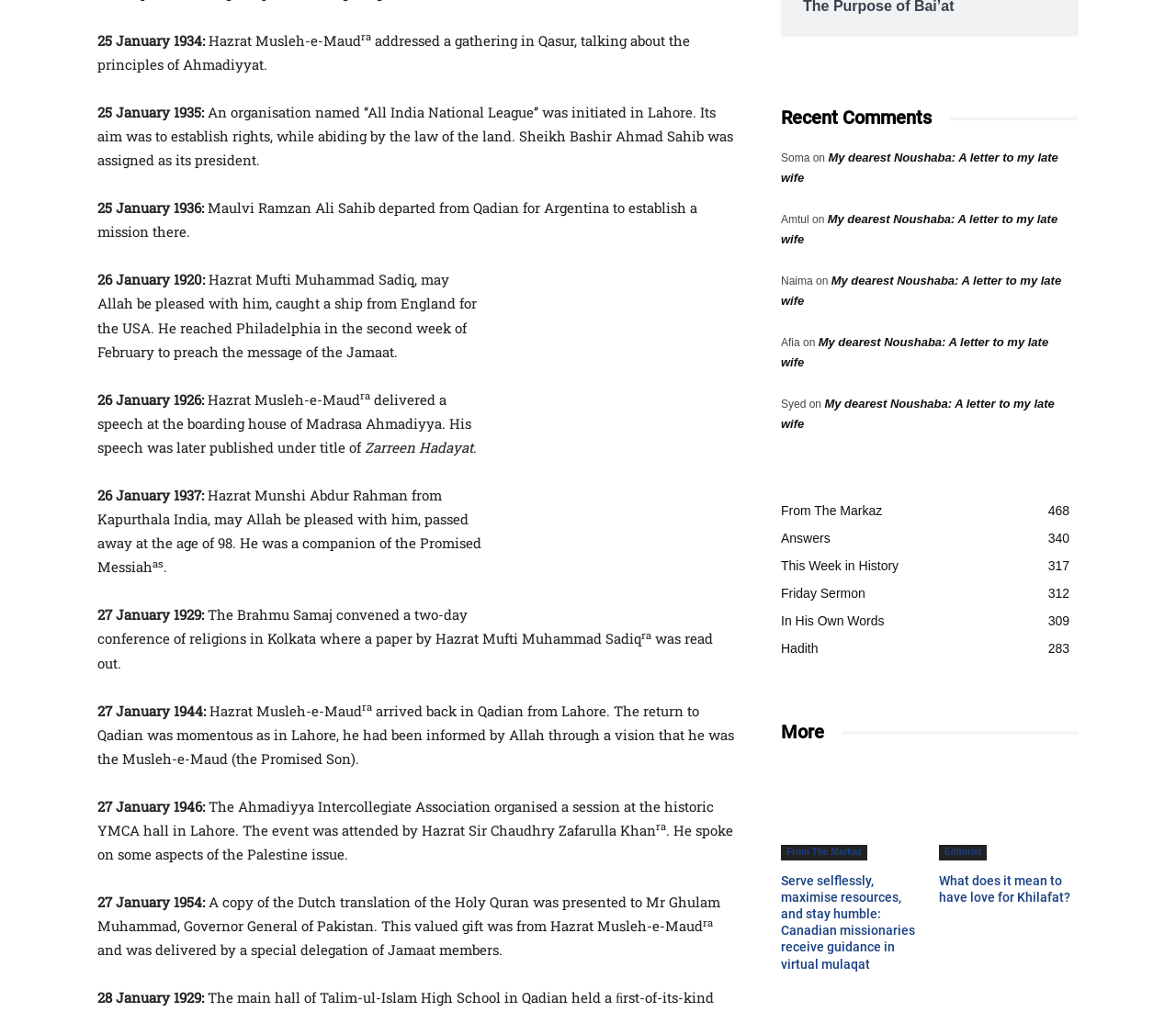Can you find the bounding box coordinates for the UI element given this description: "This Week in History317"? Provide the coordinates as four float numbers between 0 and 1: [left, top, right, bottom].

[0.664, 0.552, 0.764, 0.567]